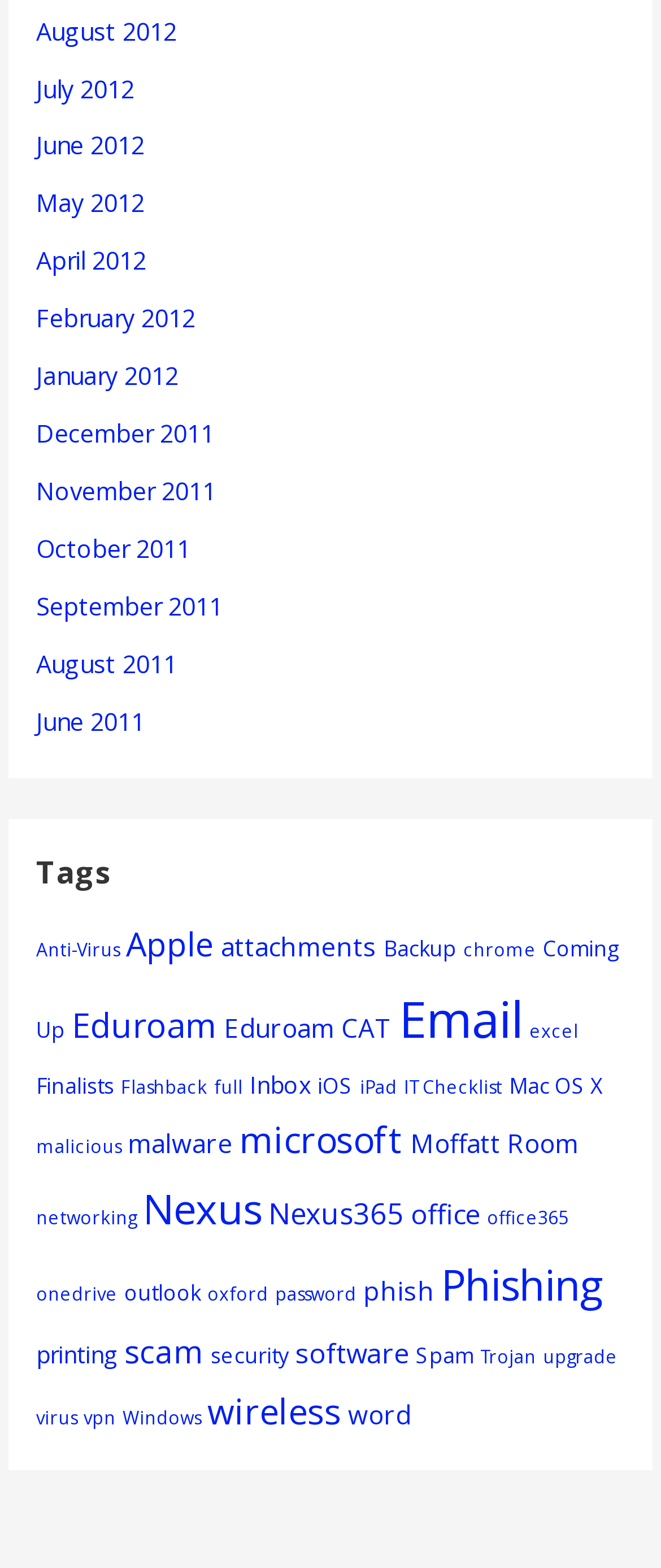Could you locate the bounding box coordinates for the section that should be clicked to accomplish this task: "Read about Eduroam".

[0.109, 0.639, 0.329, 0.668]